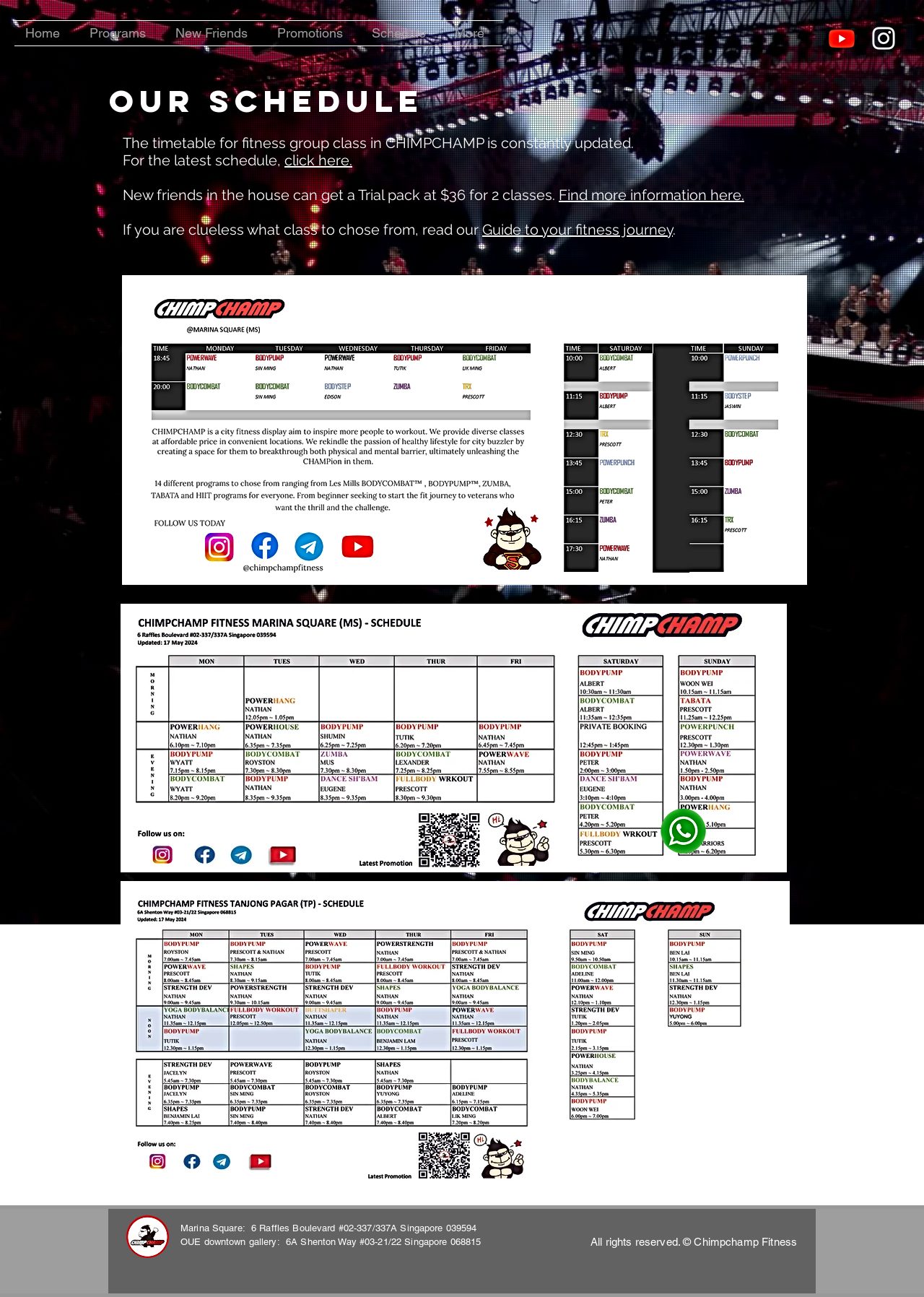What is the name of the fitness center?
From the details in the image, answer the question comprehensively.

I found the answer by looking at the main heading of the webpage, which is 'MS Schedule | CHIMPCHAMP FITNESS | @ ORCHARD | BODYCOMBAT | BODYPUMP | TRAMPOLINE'. The name of the fitness center is 'Chimpchamp Fitness'.